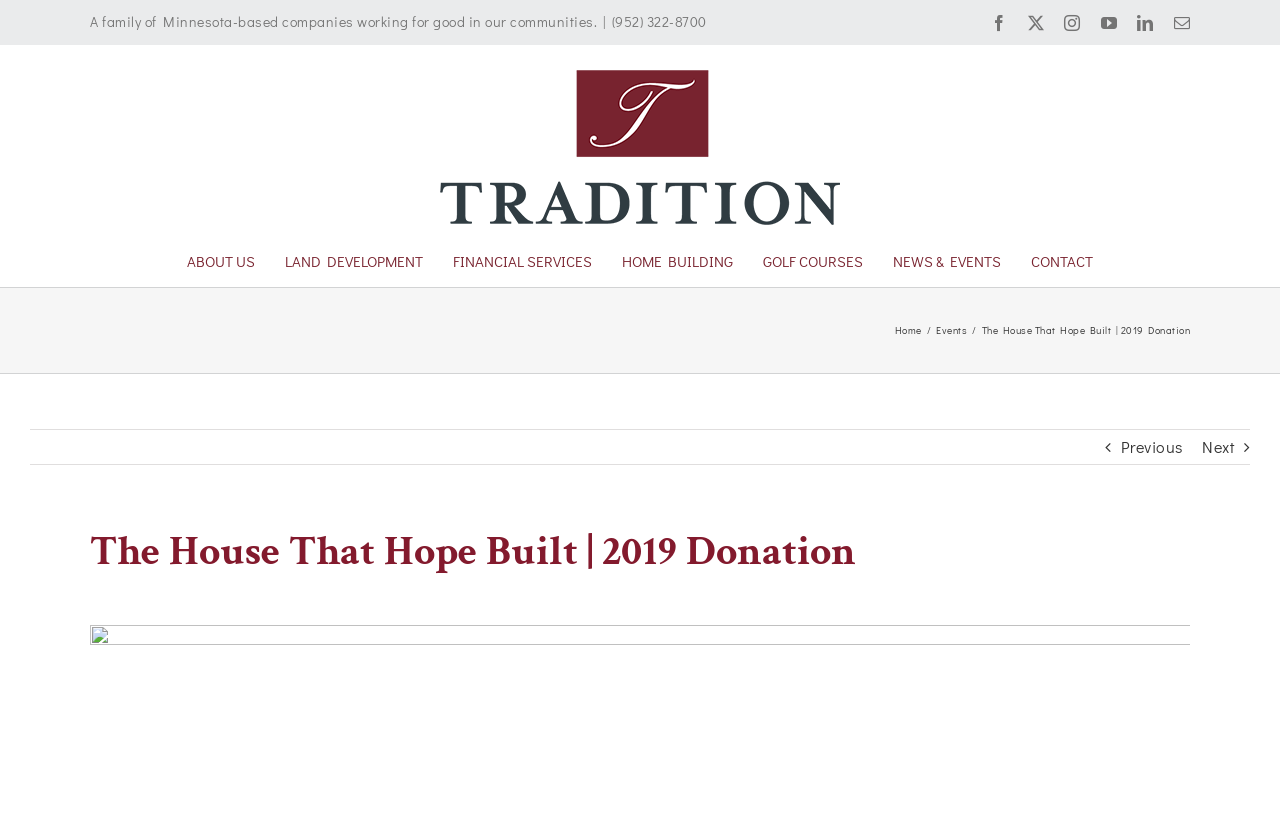Specify the bounding box coordinates for the region that must be clicked to perform the given instruction: "Go to Home page".

[0.699, 0.394, 0.72, 0.409]